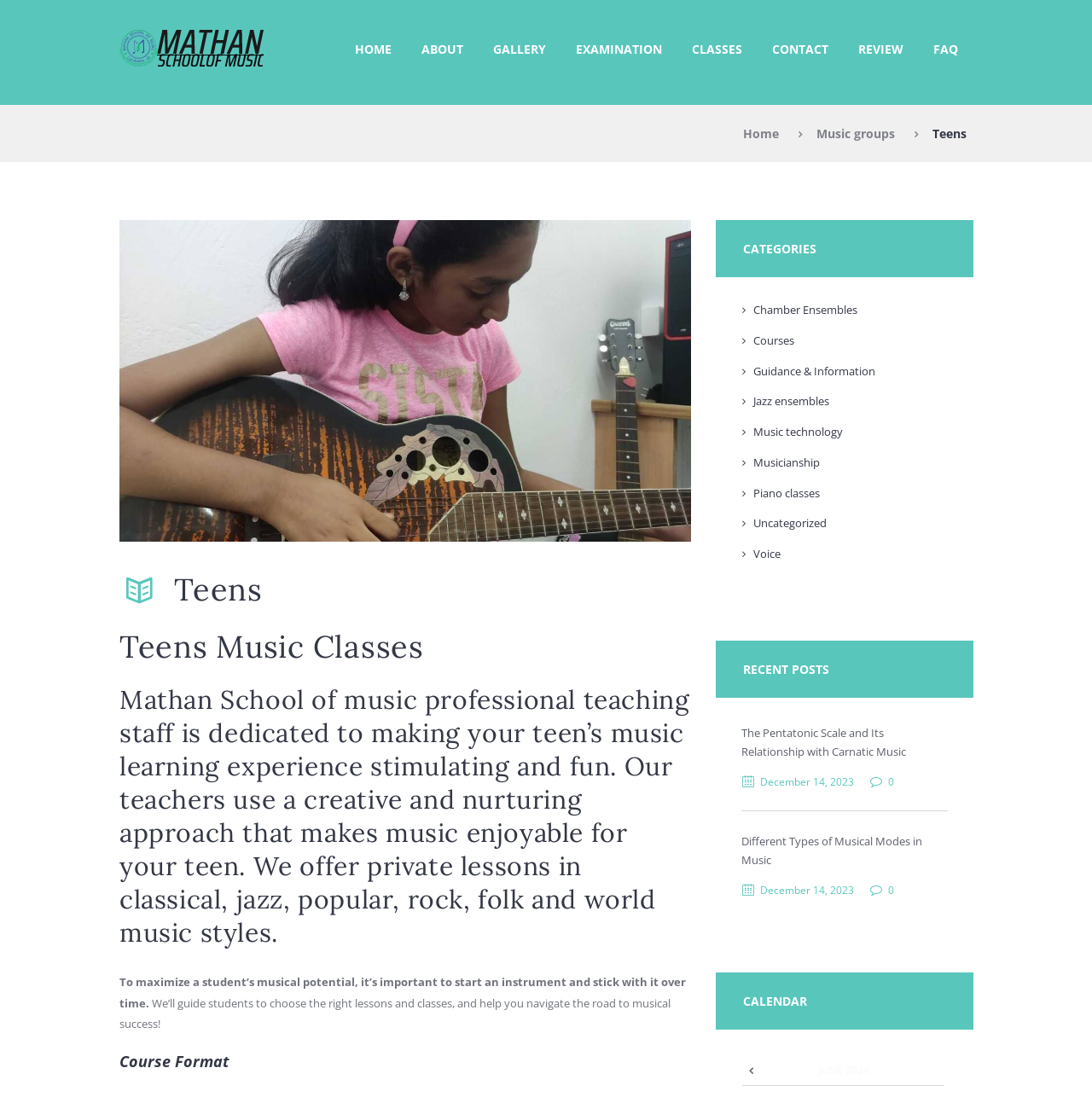Please identify the bounding box coordinates of the element that needs to be clicked to execute the following command: "View Teens Music Classes". Provide the bounding box using four float numbers between 0 and 1, formatted as [left, top, right, bottom].

[0.109, 0.201, 0.633, 0.494]